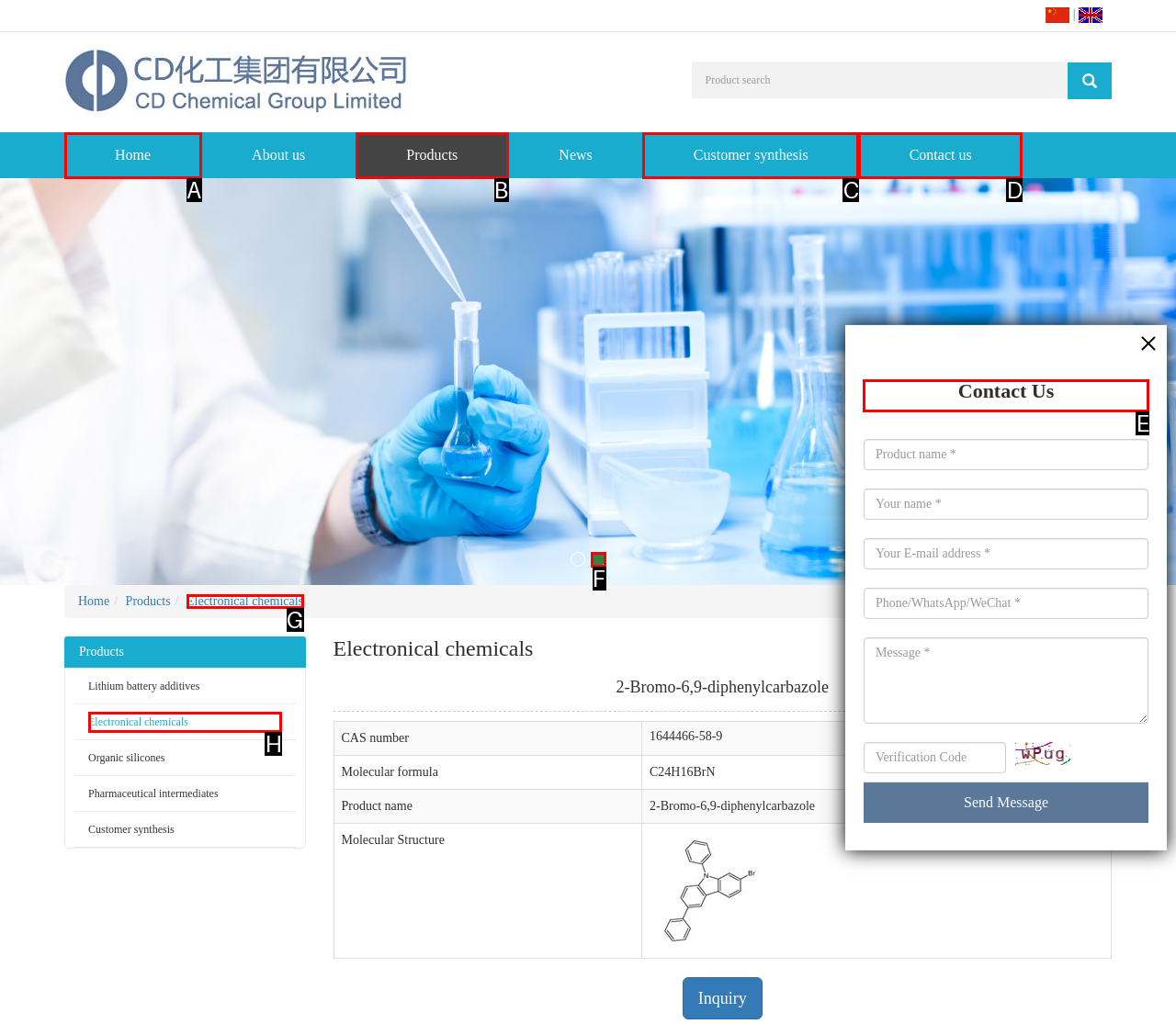From the options shown in the screenshot, tell me which lettered element I need to click to complete the task: Contact us.

E